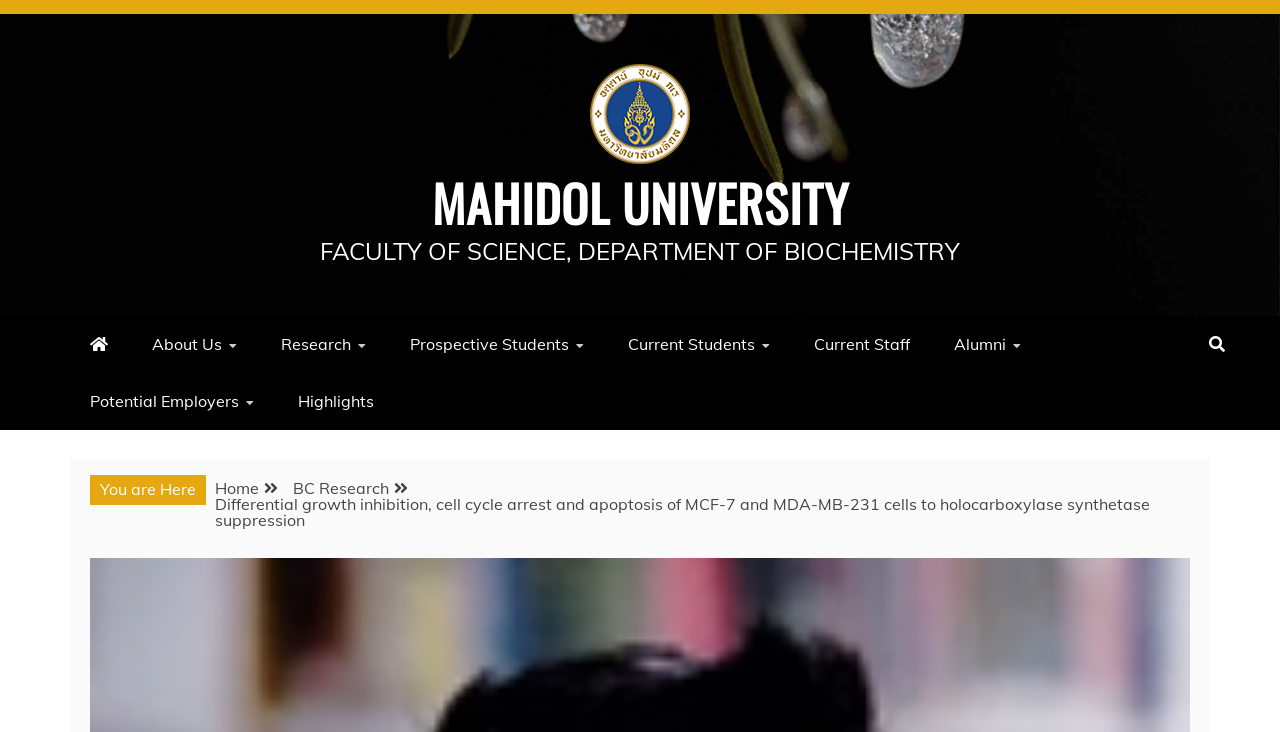Determine the bounding box coordinates of the element that should be clicked to execute the following command: "Go to About Us page".

[0.119, 0.456, 0.173, 0.484]